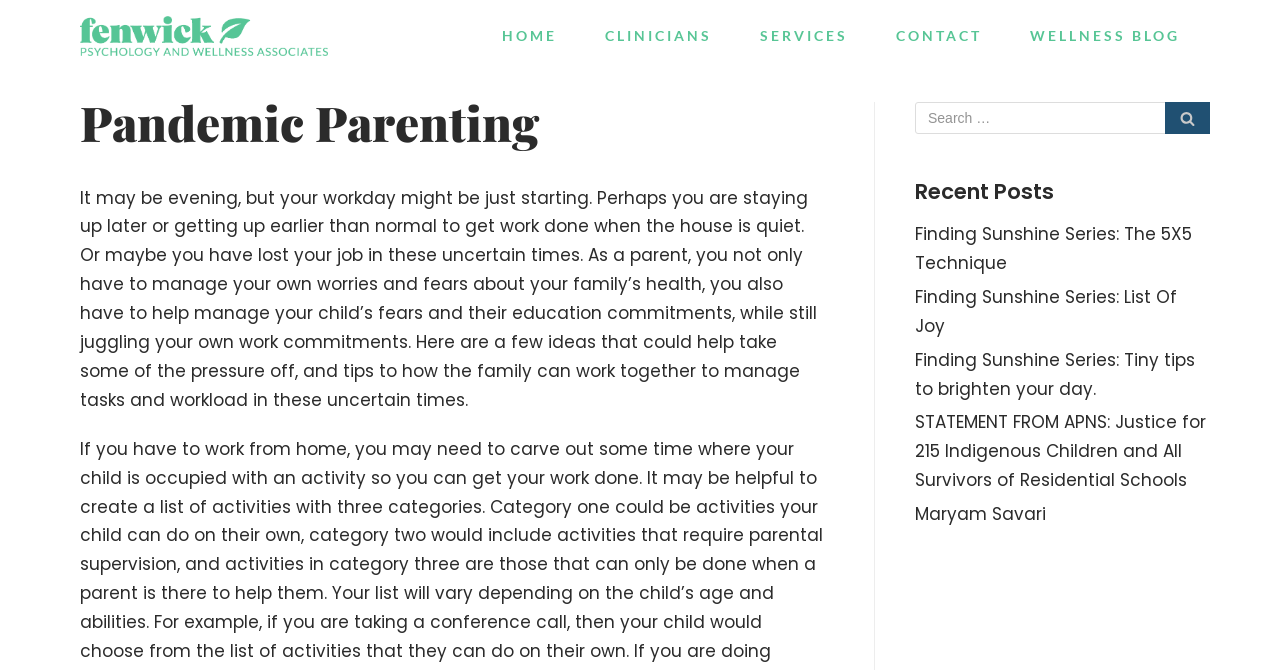Explain the webpage in detail, including its primary components.

The webpage is about Pandemic Parenting, specifically focused on Fenwick Psychology & Wellness Associates. At the top left corner, there is a "Skip to content" link. Next to it, there is an empty link, followed by a navigation menu with links to "HOME", "CLINICIANS", "SERVICES", "CONTACT", and "WELLNESS BLOG" from left to right.

Below the navigation menu, there is a heading "Pandemic Parenting" in a prominent position. Underneath the heading, there is a block of text that discusses the challenges of parenting during the pandemic, including managing work and family responsibilities, and provides some tips for managing tasks and workload.

To the right of the text block, there is a complementary section that contains a search function. The search function consists of a search box with a "Search" button and a magnifying glass icon. Below the search function, there is a section titled "Recent Posts" that lists four article links, including "Finding Sunshine Series: The 5X5 Technique", "Finding Sunshine Series: List Of Joy", "Finding Sunshine Series: Tiny tips to brighten your day", and "STATEMENT FROM APNS: Justice for 215 Indigenous Children and All Survivors of Residential Schools". The last link is to an author's page, "Maryam Savari".